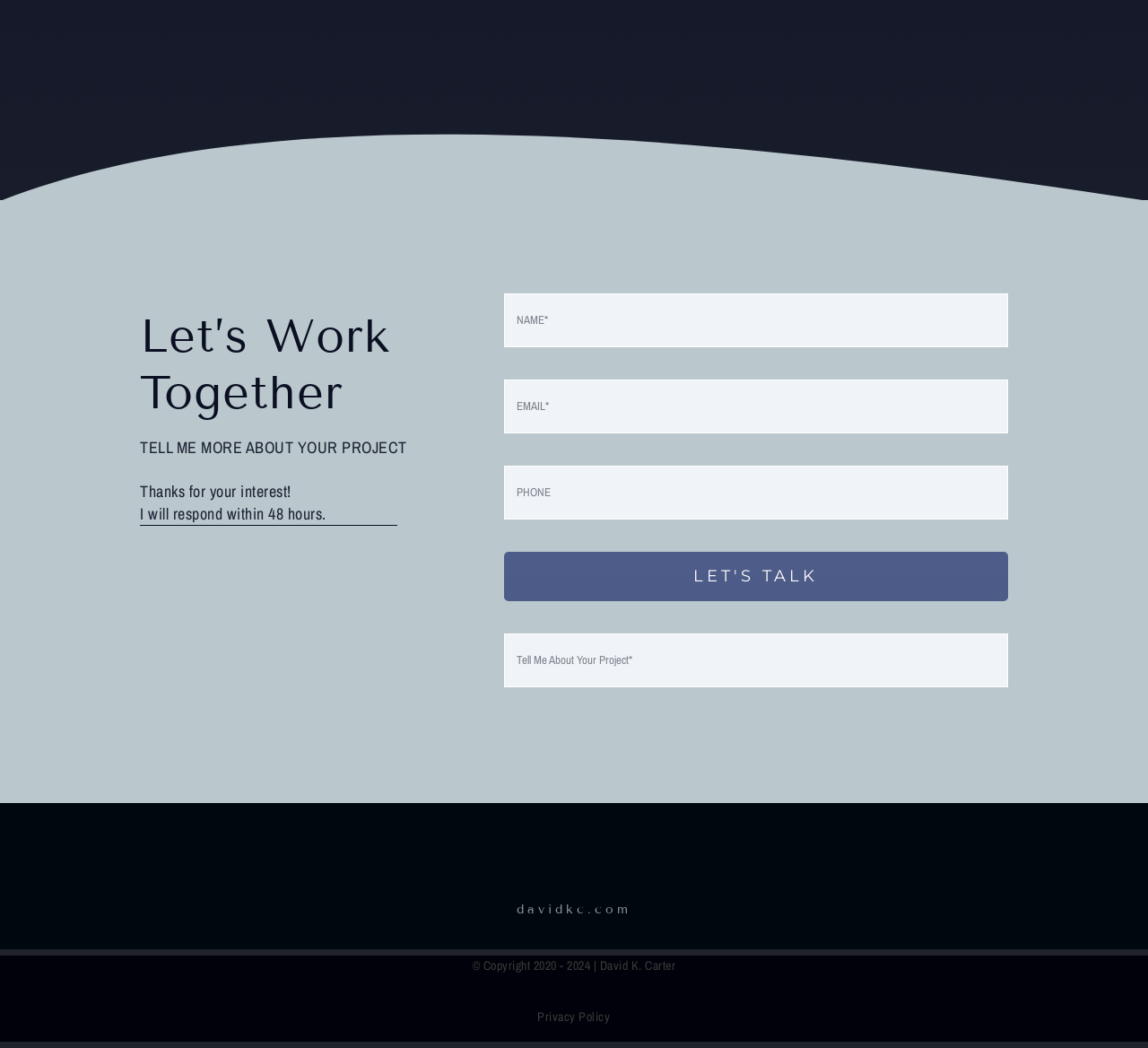Given the description "name="your_name" placeholder="NAME*"", provide the bounding box coordinates of the corresponding UI element.

[0.439, 0.28, 0.878, 0.331]